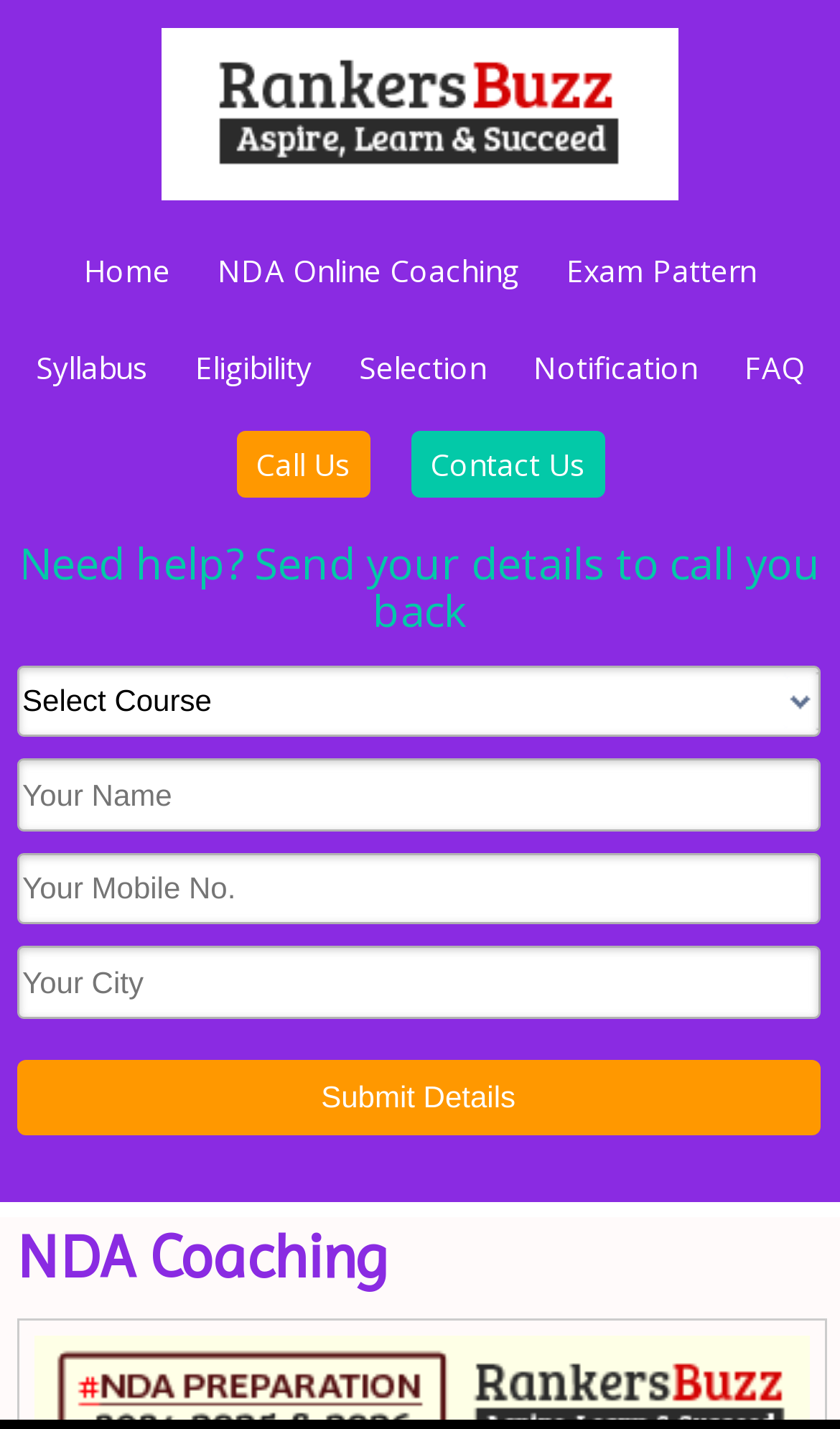What is the likely location of the coaching institute?
Based on the image, provide your answer in one word or phrase.

Noida